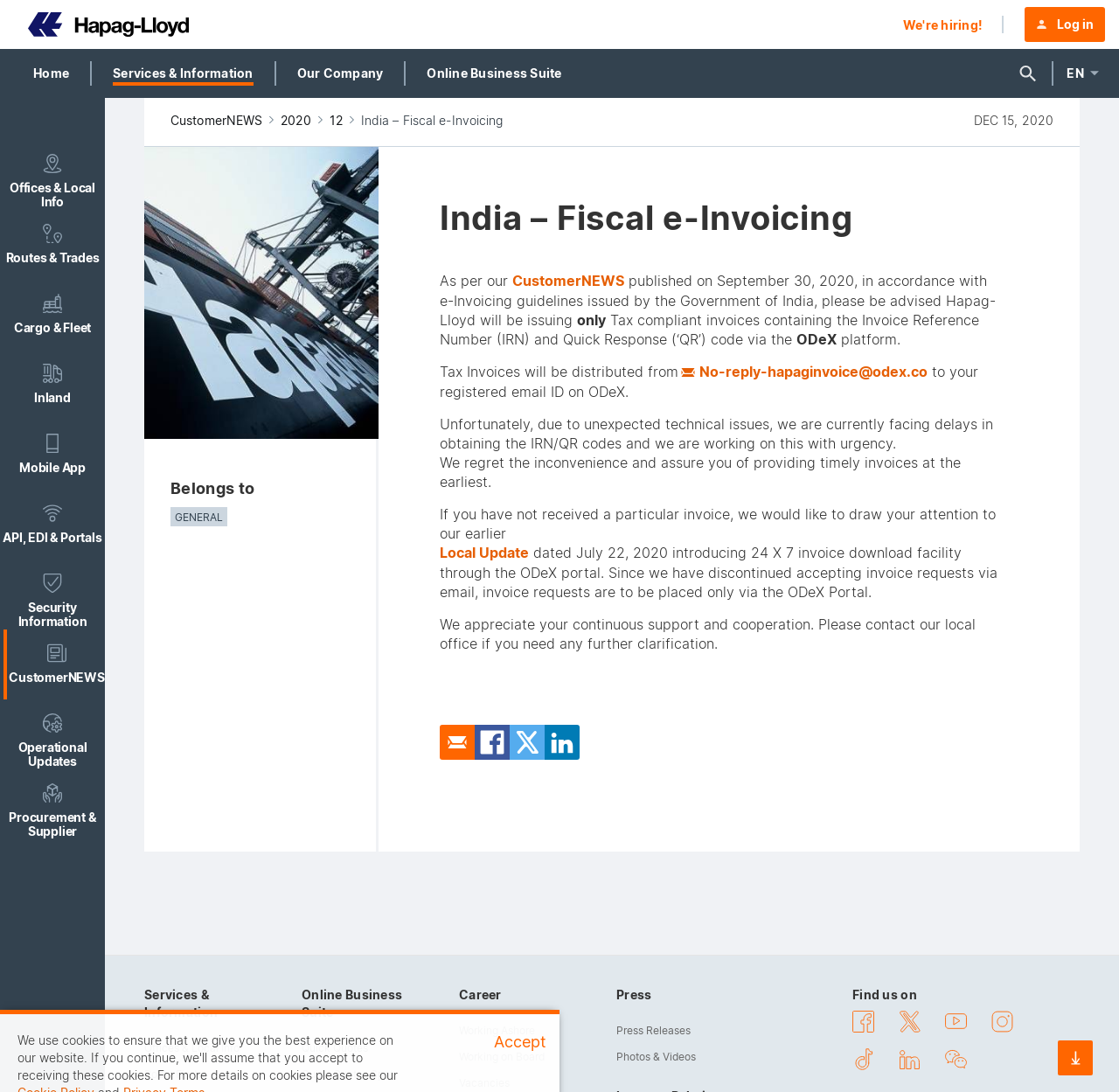Provide the bounding box coordinates of the section that needs to be clicked to accomplish the following instruction: "View 'Offices & Local Info'."

[0.0, 0.128, 0.094, 0.192]